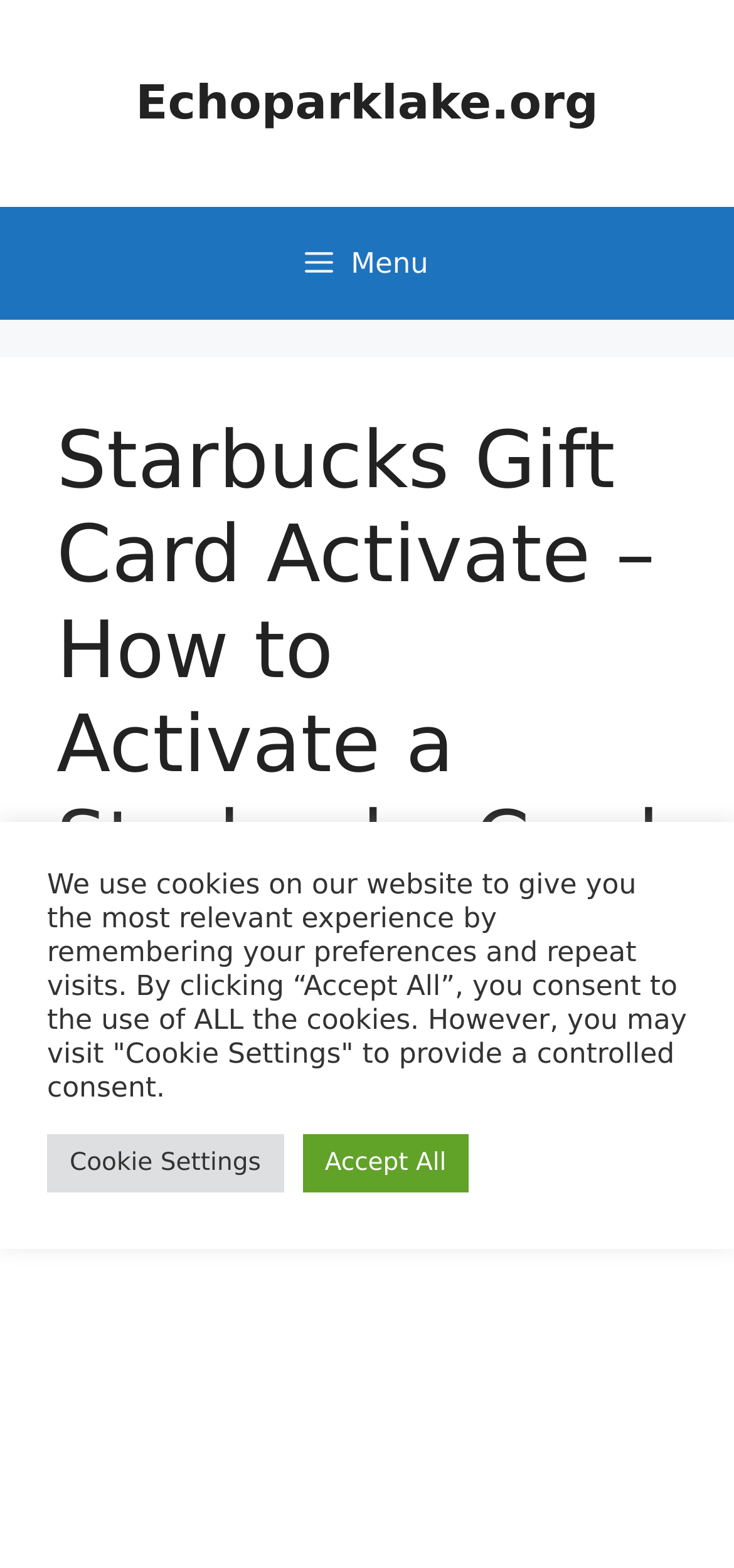Identify the bounding box of the HTML element described as: "Menu".

[0.0, 0.132, 1.0, 0.204]